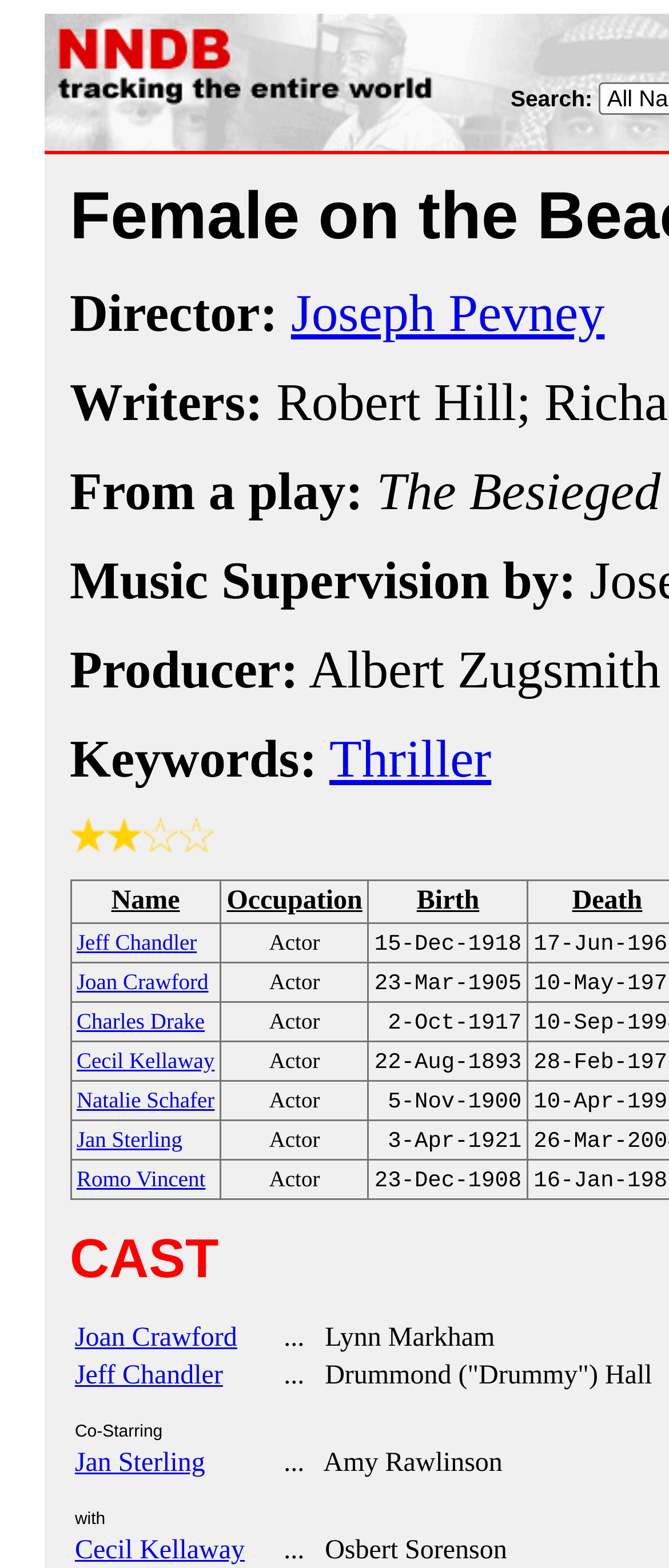Locate the bounding box coordinates of the element you need to click to accomplish the task described by this instruction: "View the details of Jeff Chandler".

[0.114, 0.591, 0.294, 0.61]